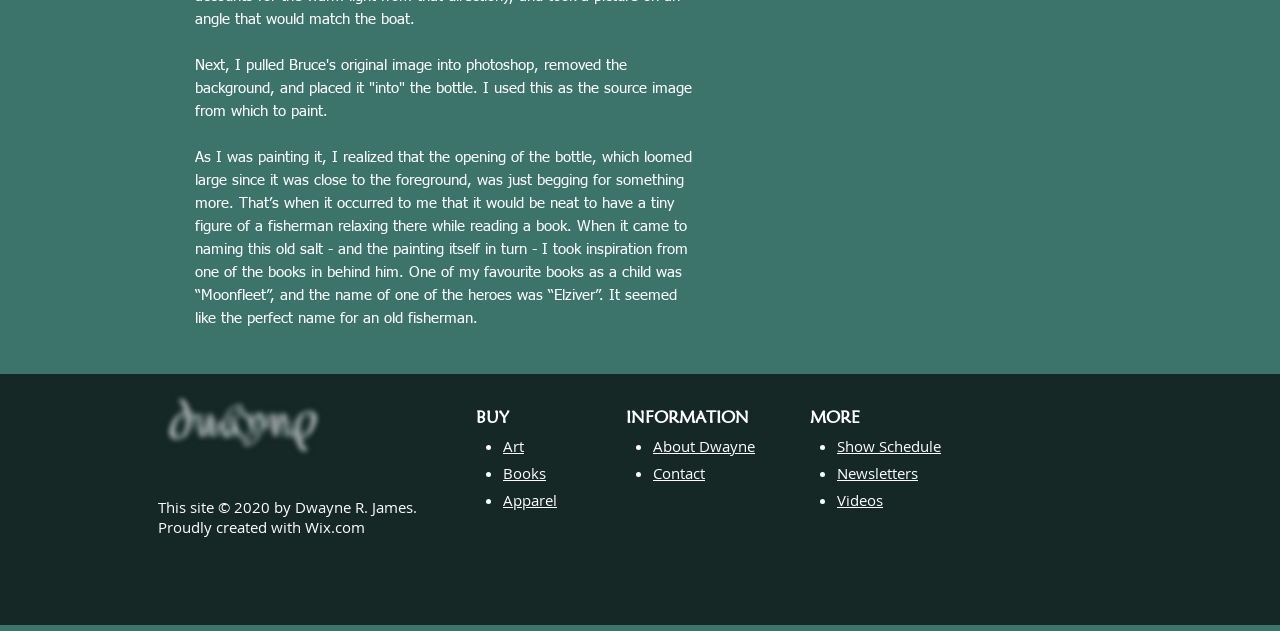What is the name of the old fisherman in the painting?
Analyze the image and provide a thorough answer to the question.

The answer can be found in the second paragraph of text, where the author mentions that they took inspiration from the book 'Moonfleet' to name the old fisherman 'Elziver'.